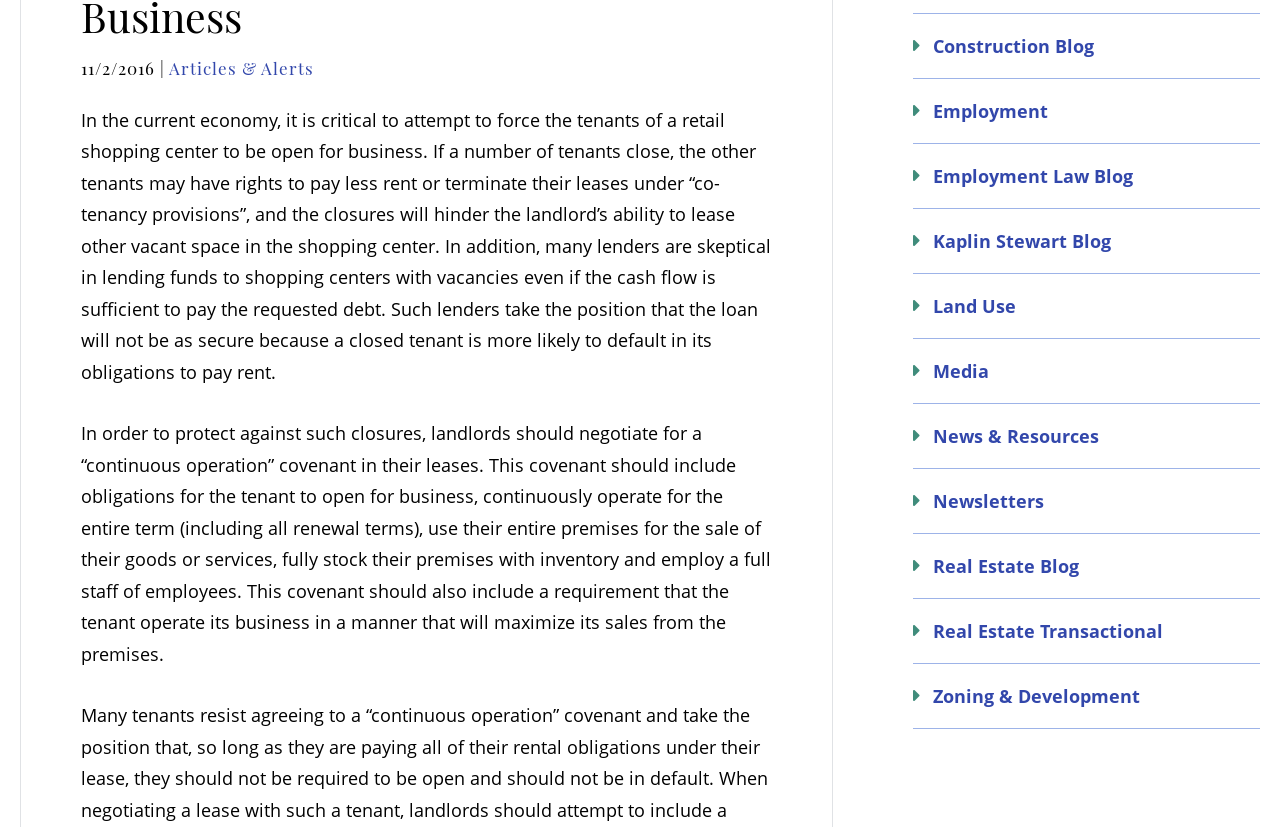Determine the bounding box for the HTML element described here: "Kaplin Stewart Blog". The coordinates should be given as [left, top, right, bottom] with each number being a float between 0 and 1.

[0.714, 0.253, 0.984, 0.331]